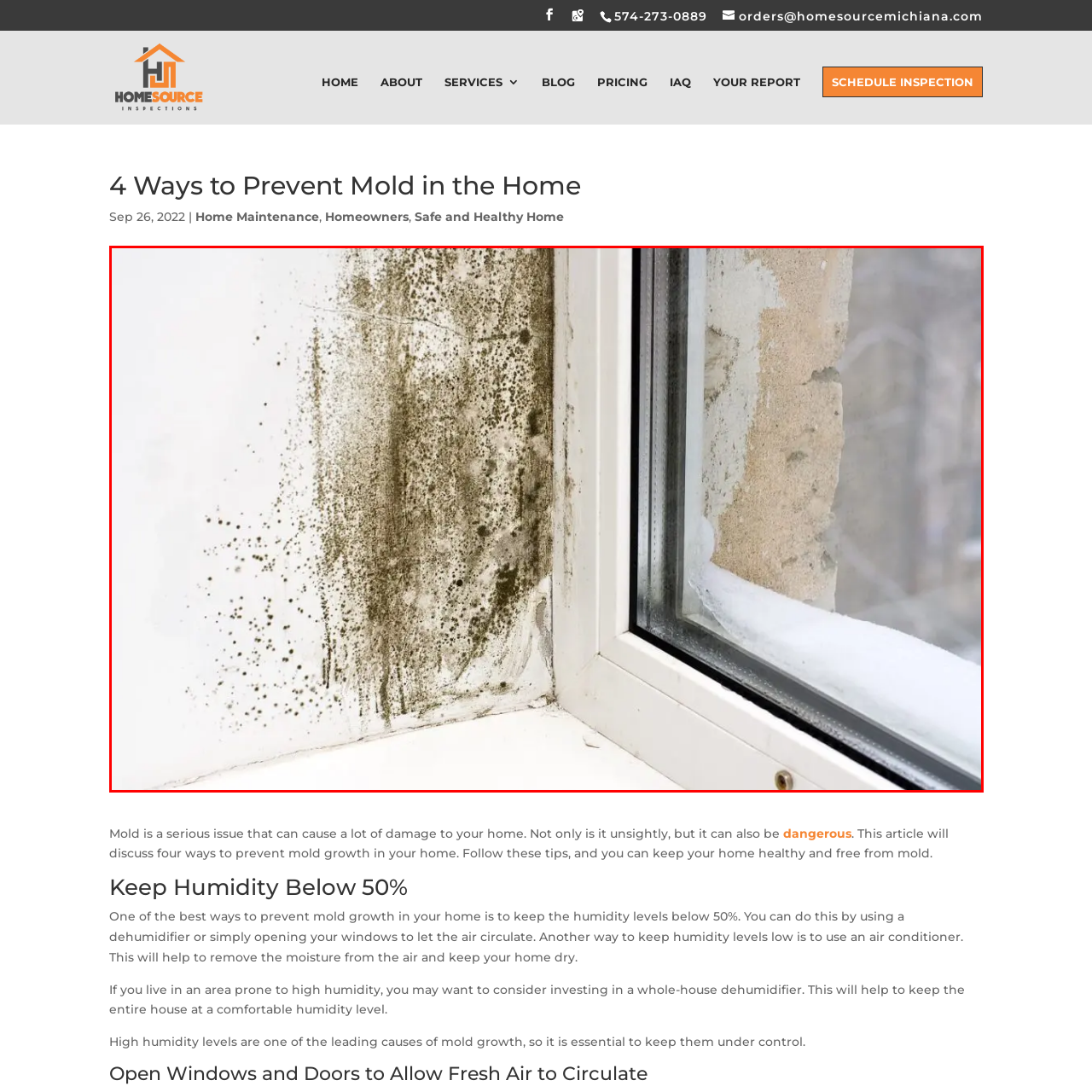Explain in detail what is happening in the red-marked area of the image.

The image illustrates a corner of a room where mold growth is visible near a window. Dark spots and streaks of mold are seen on the white wall, indicating a moisture issue that could potentially lead to more significant damage. This visual serves as a stark reminder of the risks associated with high humidity and poor ventilation in indoor environments. It highlights the importance of maintaining proper air circulation to prevent mold development, as discussed in the article "4 Ways to Prevent Mold in the Home." The presence of mold is not only unsightly but can pose health risks, making it crucial for homeowners to take proactive steps to combat this issue, such as keeping humidity levels below 50% and ensuring fresh air circulation by opening windows and doors.